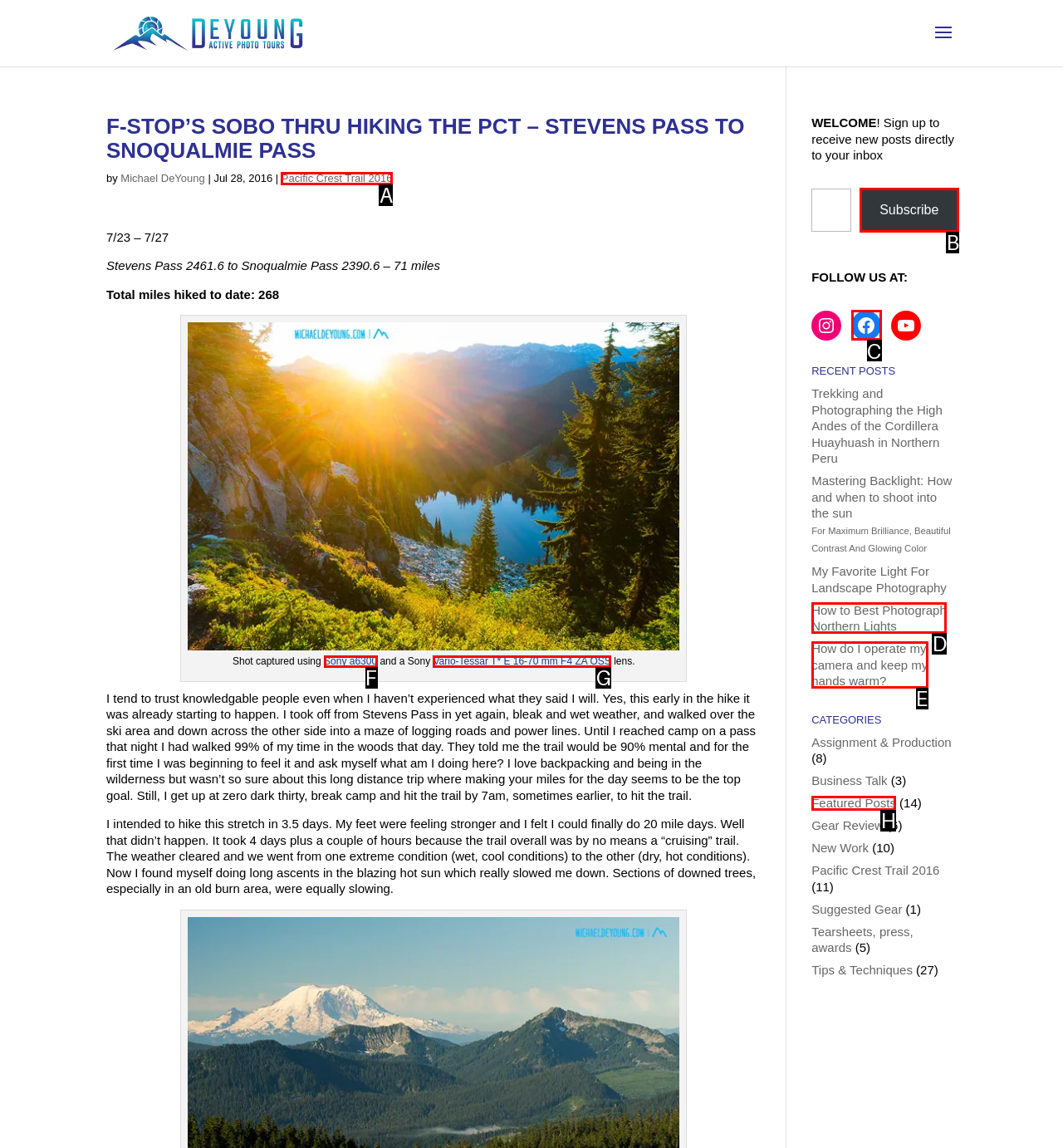Tell me which letter corresponds to the UI element that will allow you to Click the Subscribe button. Answer with the letter directly.

B